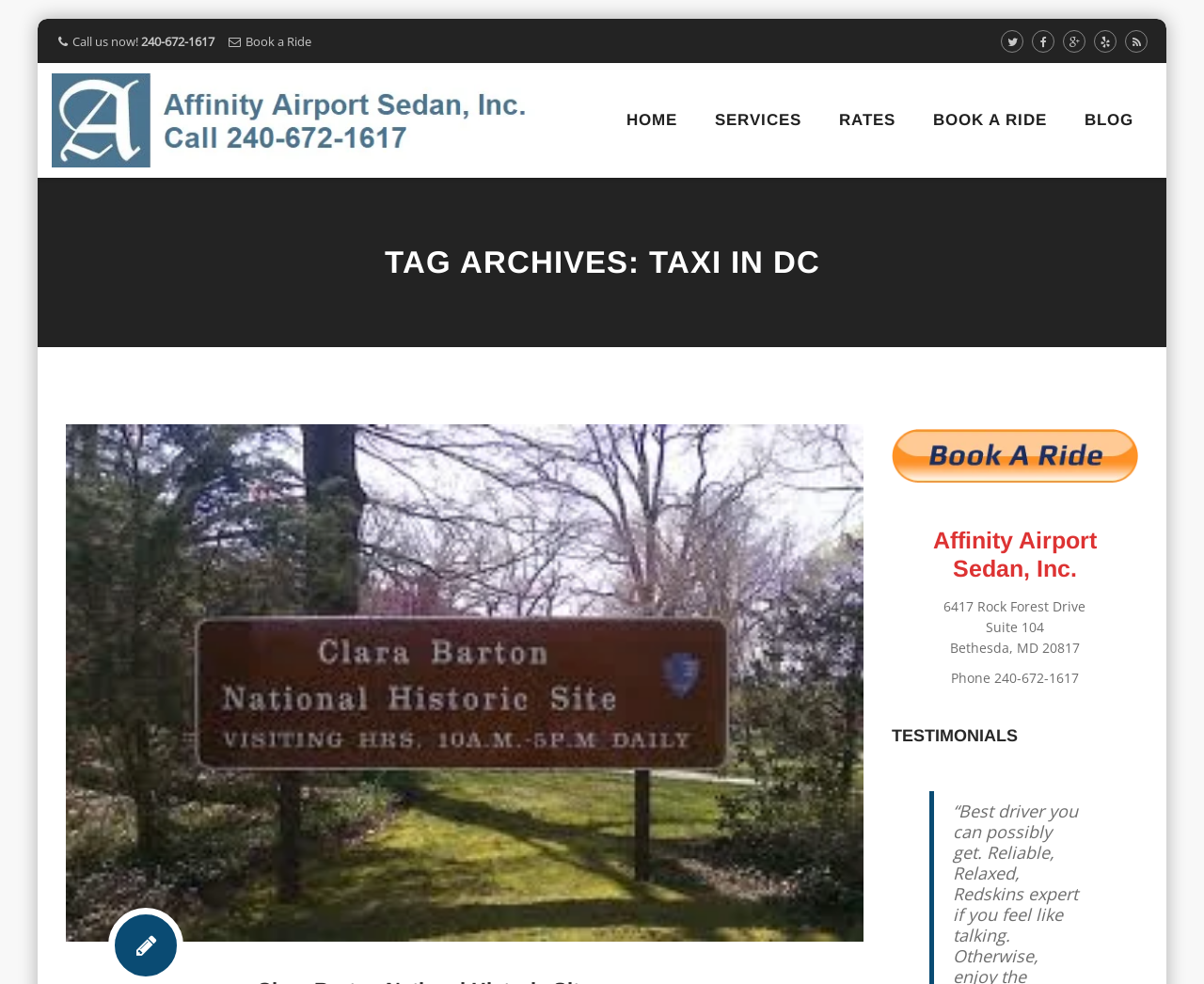Please determine the bounding box coordinates of the element to click on in order to accomplish the following task: "Visit the home page". Ensure the coordinates are four float numbers ranging from 0 to 1, i.e., [left, top, right, bottom].

[0.505, 0.103, 0.578, 0.141]